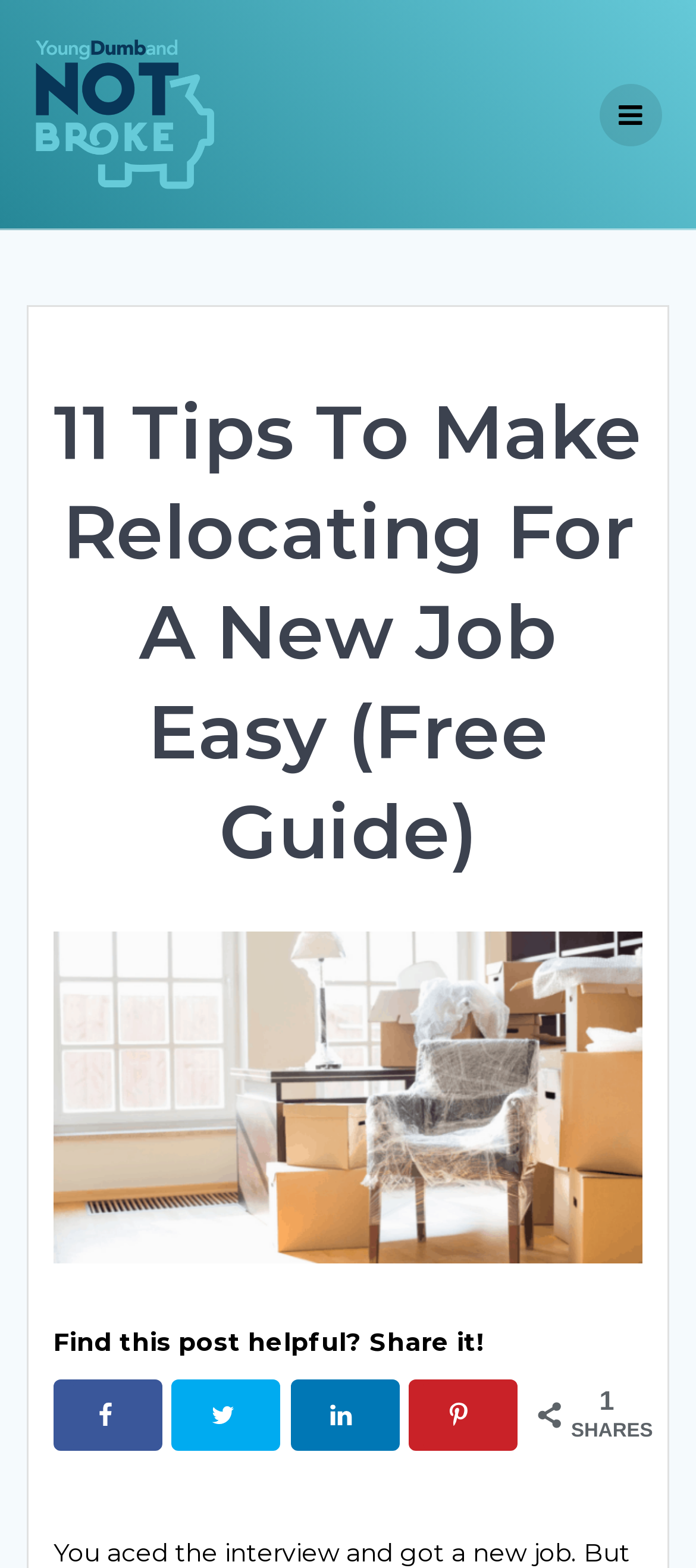Offer a thorough description of the webpage.

The webpage appears to be a blog post or article titled "11 Tips To Make Relocating For A New Job Easy (Free Guide)" from the website "Young, Dumb, and NOT Broke?!" The title is prominently displayed at the top of the page, with a link to the website's homepage located at the top left corner, accompanied by a small logo image.

Below the title, there is a call-to-action phrase "Find this post helpful? Share it!" followed by a row of social media sharing buttons, including Facebook, Twitter, LinkedIn, and Pinterest. Each button has a corresponding icon image next to it.

At the very top right corner of the page, there is a small icon link with a Unicode character "\uf0c9", which is not clearly identifiable. Additionally, there is a small image located at the bottom right corner of the page, but its content is not specified.

The overall layout of the page suggests that the main content of the article is located below the title and social media sharing buttons, although the exact content is not specified in the provided accessibility tree.